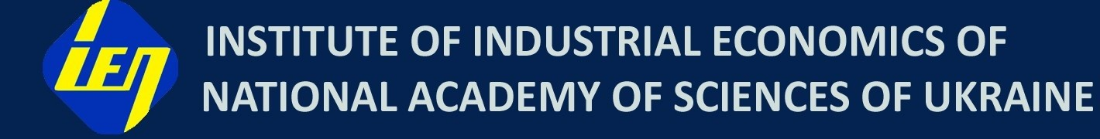From the image, can you give a detailed response to the question below:
What is the institute's commitment?

The emblem represents the institute's commitment to contributing to economic sciences and fostering research in Ukraine, especially in the context of contemporary challenges, implying that the institute is dedicated to making a positive impact on the field of economics and addressing current challenges.